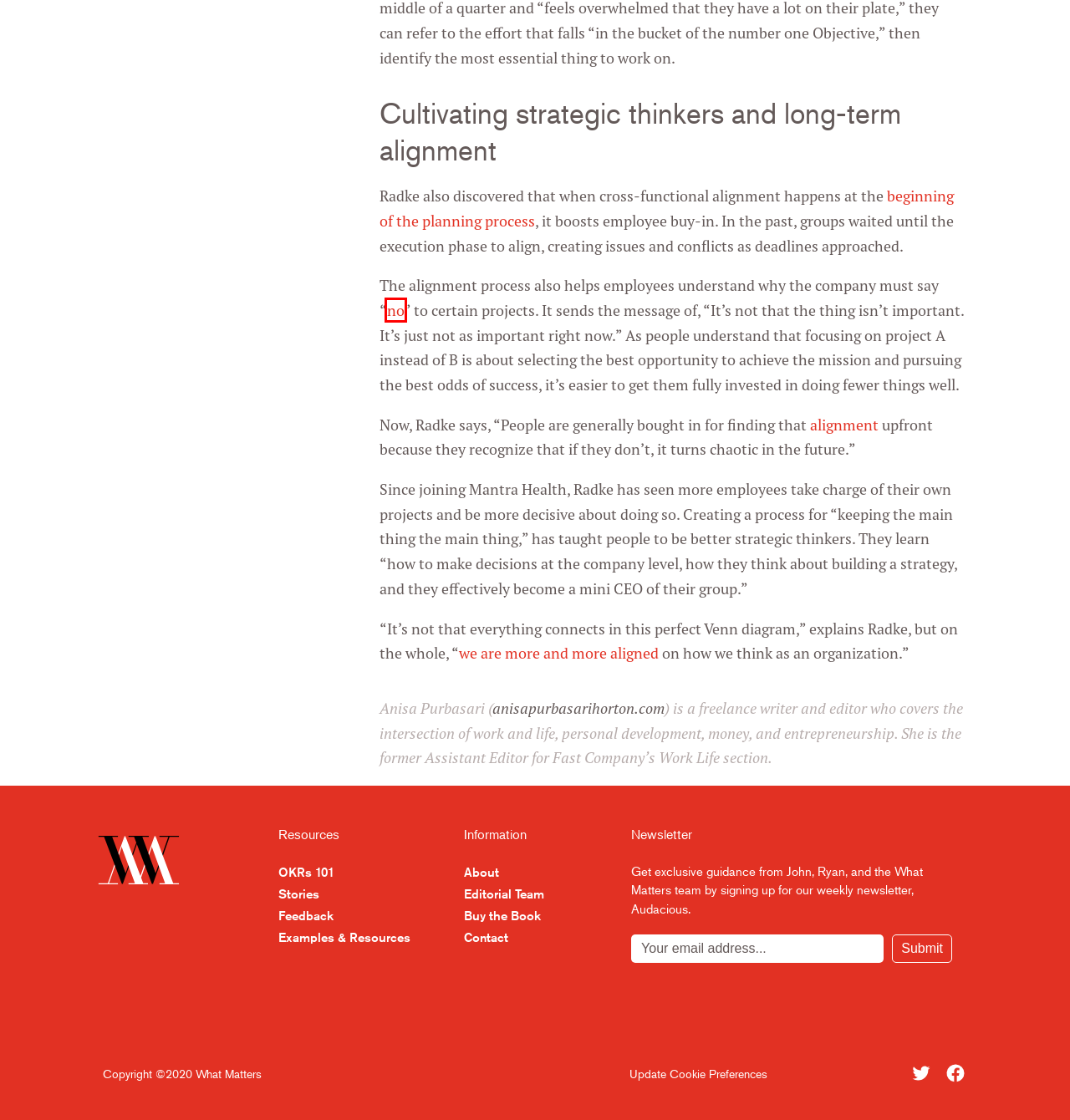Given a webpage screenshot with a red bounding box around a UI element, choose the webpage description that best matches the new webpage after clicking the element within the bounding box. Here are the candidates:
A. What Matters: Cascading top-down OKRs: What are some examples?
B. What Matters: How to find the 'why' of your company
C. What Matters: Company-wide OKRs: What are some examples?
D. Anisa Purbasari Horton | Journalist and Content Creator
E. What Matters: A typical okr cycle
F. What Matters: How to say 'no' with OKRs
G. What Matters: Benefits of OKRs: What are they?
H. What Matters: OKR Culture & How to Build It

F